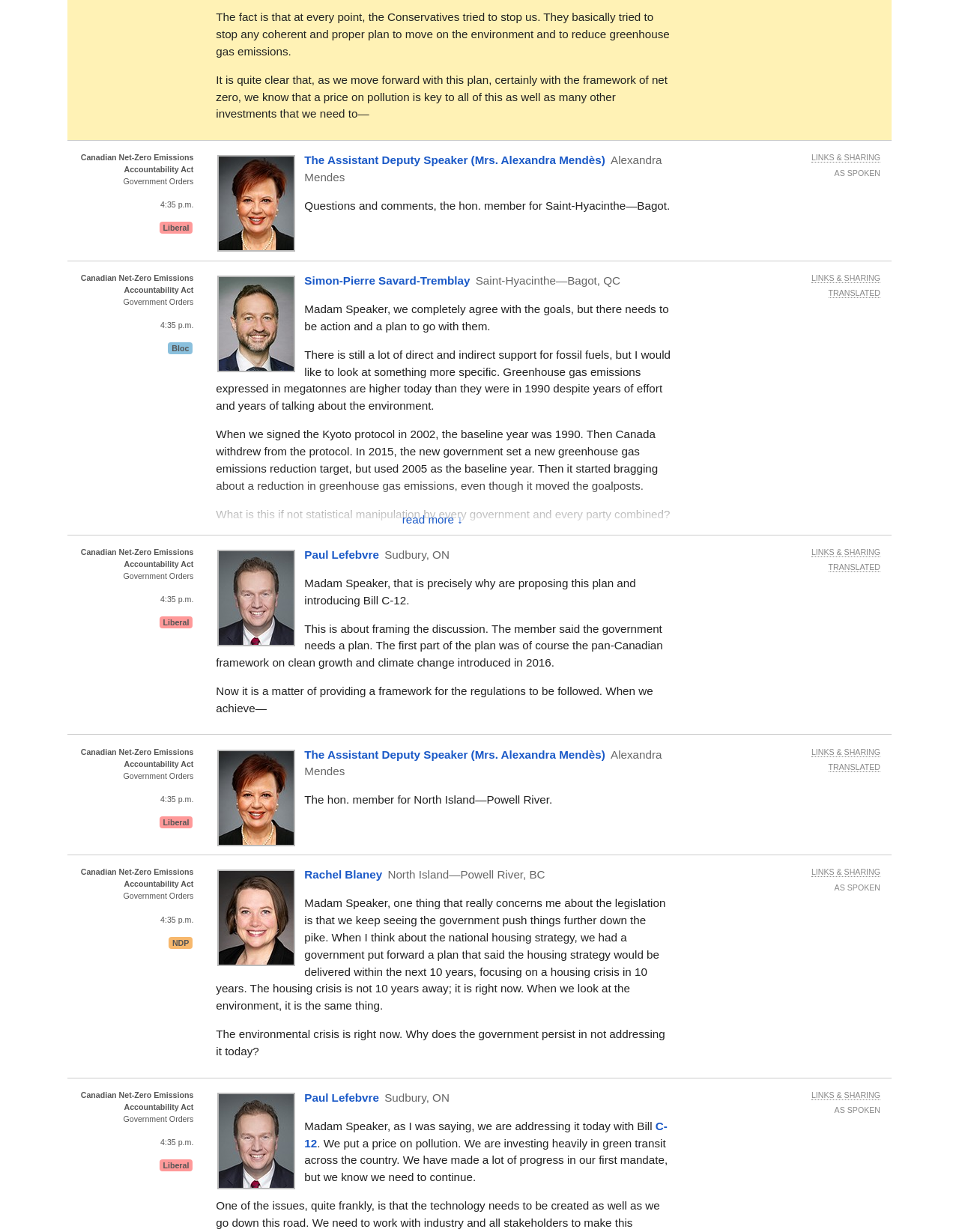Please provide a comprehensive answer to the question below using the information from the image: What is the purpose of having targets nine years after this bill receives royal assent?

The question is asking about the purpose of having targets nine years after this bill receives royal assent. According to the webpage, the answer is to know how we are progressing toward 2030. This is mentioned in the text 'What is the purpose of having targets nine years after this bill receives royal assent?' which is followed by the explanation 'When we look at the targets to 2030 and the targets to 2050, within six to nine months we need to know how we are progressing toward 2030 and then review those targets again within five years to see that we are progressing toward the end result of getting to net zero by 2050.'